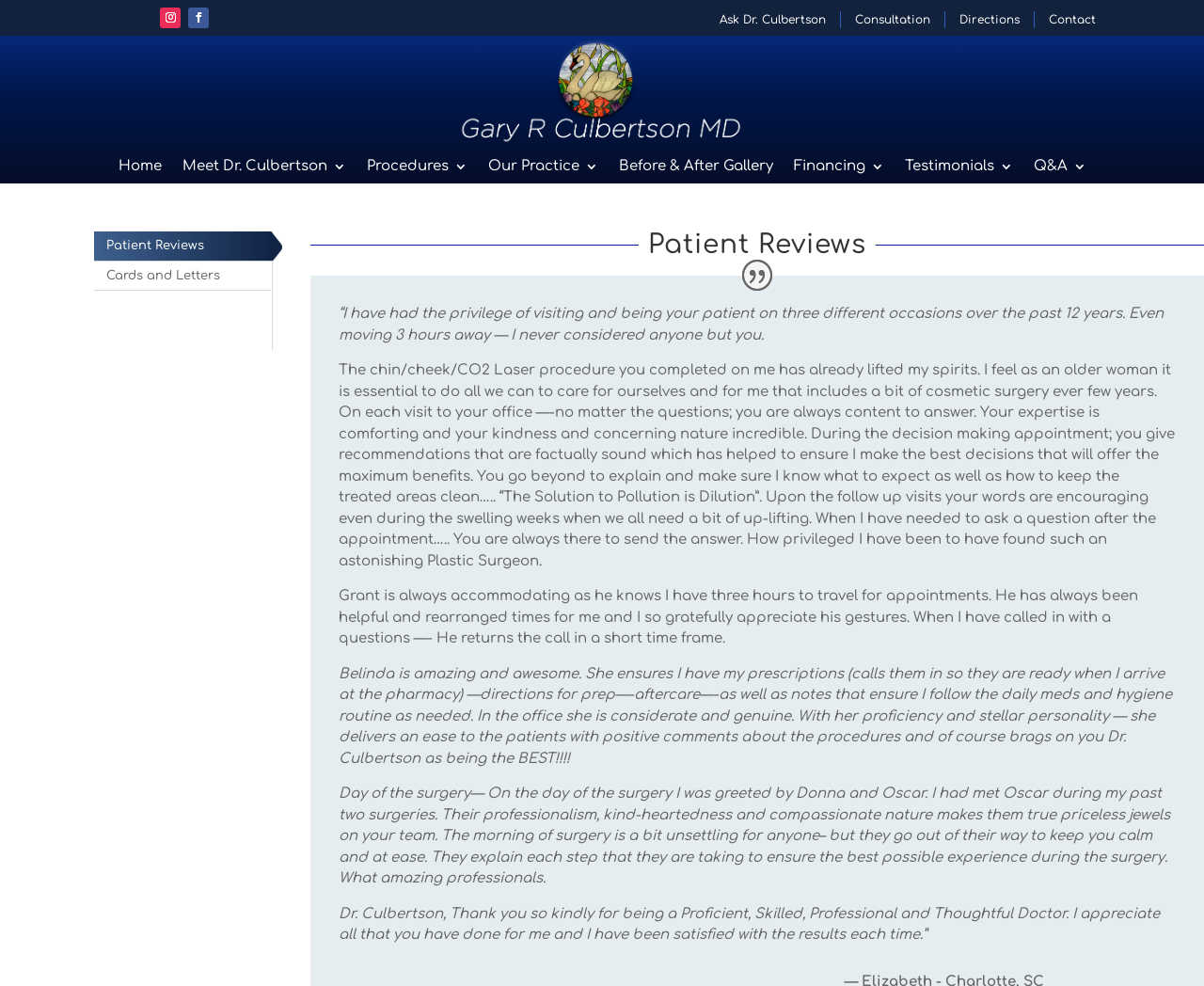Identify the bounding box coordinates necessary to click and complete the given instruction: "Click on 'Consultation'".

[0.707, 0.011, 0.776, 0.029]